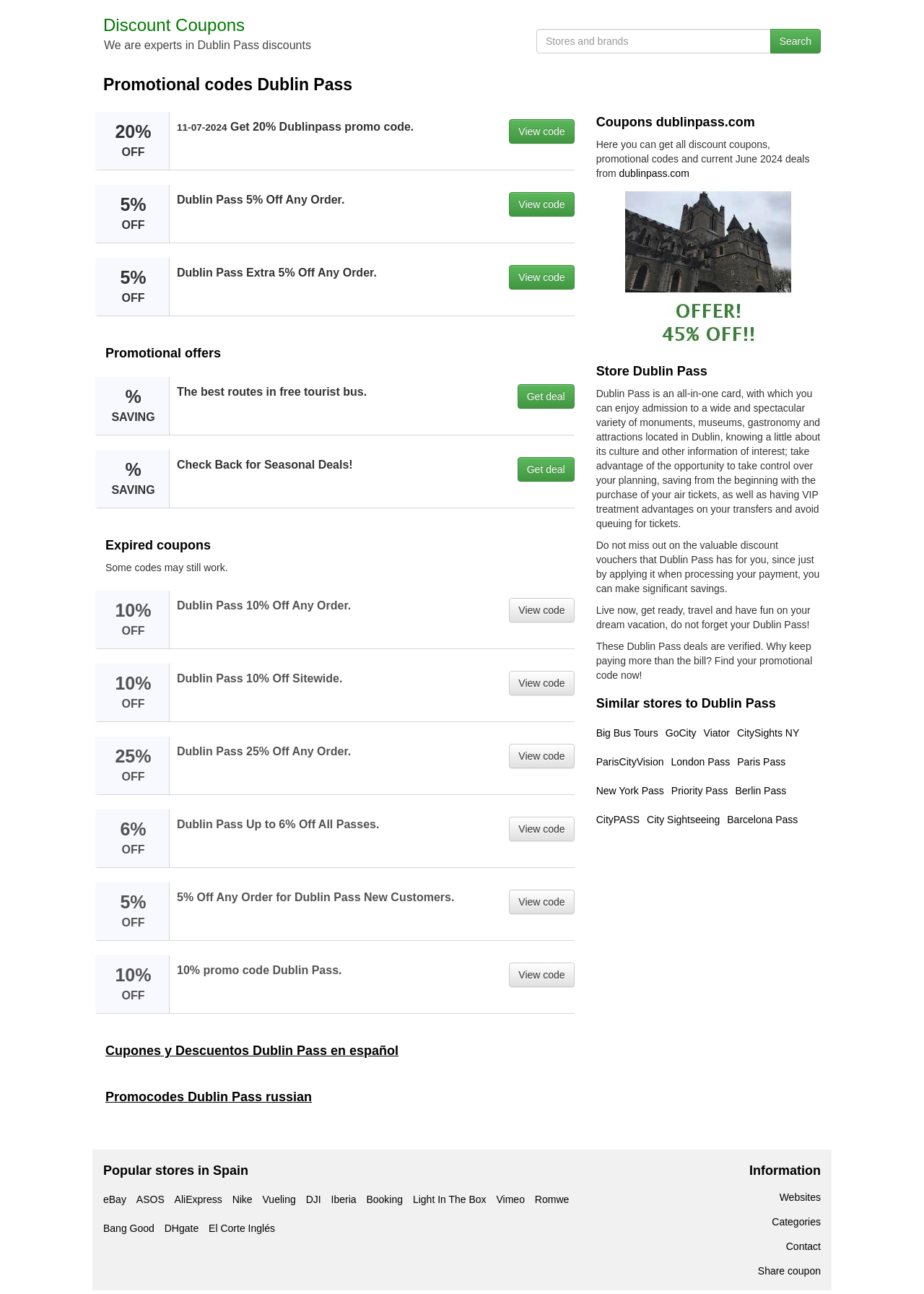Locate the bounding box coordinates of the area to click to fulfill this instruction: "View Dublin Pass 10% Off Any Order coupon". The bounding box should be presented as four float numbers between 0 and 1, in the order [left, top, right, bottom].

[0.551, 0.462, 0.622, 0.481]